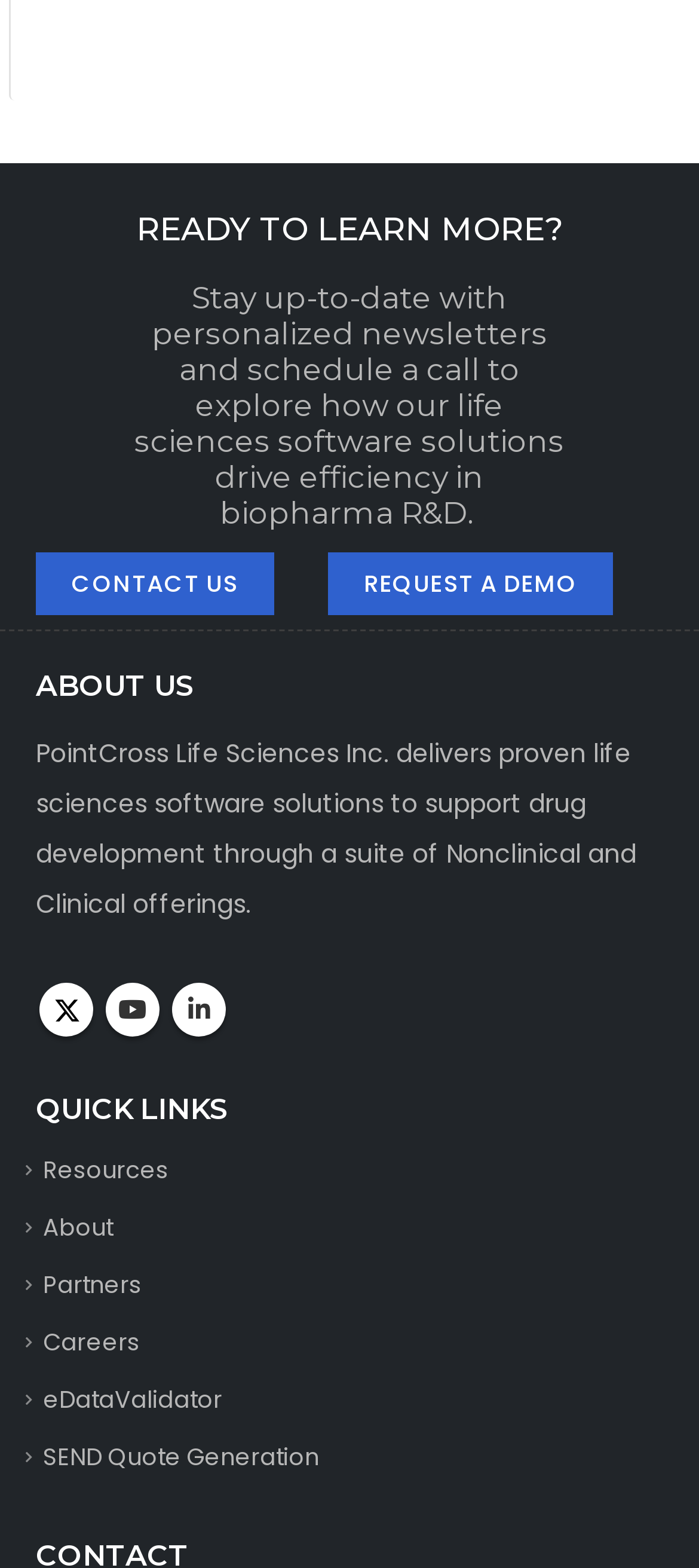Please specify the bounding box coordinates of the clickable region to carry out the following instruction: "Visit Twitter". The coordinates should be four float numbers between 0 and 1, in the format [left, top, right, bottom].

[0.056, 0.627, 0.133, 0.661]